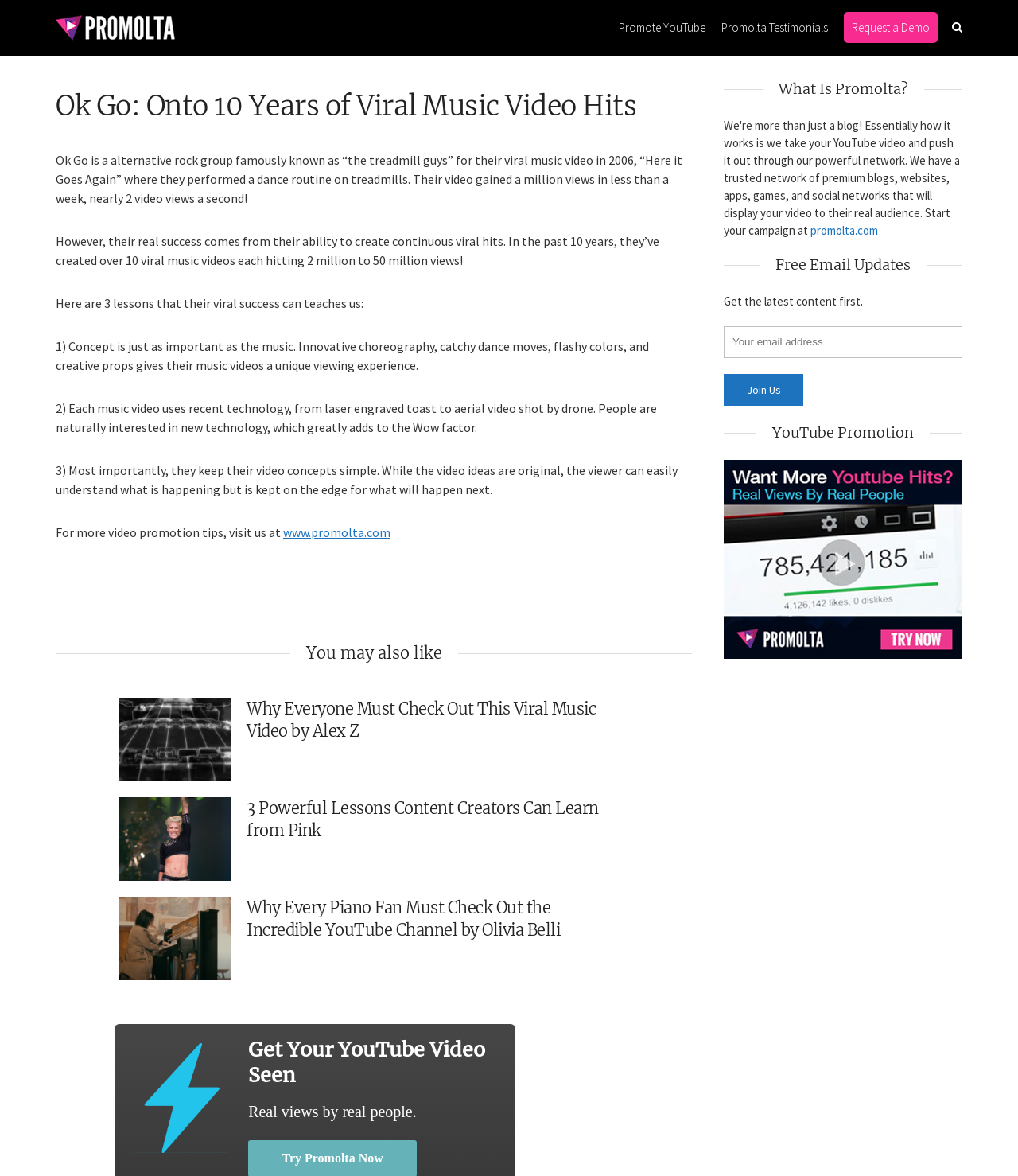Describe all the visual and textual components of the webpage comprehensively.

This webpage is about the UK band Ok Go, who have been creating viral music hits for the last 10 years. The page breaks down Ok Go's strategies for their viral success. At the top of the page, there is a navigation bar with links to "Promolta Blog", "\uf002", "Promote YouTube", "Promolta Testimonials", and "Request a Demo". 

Below the navigation bar, there is a main article section that takes up most of the page. The article has a heading "Ok Go: Onto 10 Years of Viral Music Video Hits" and provides a brief introduction to Ok Go, describing them as an alternative rock group known for their viral music video "Here it Goes Again" in 2006. The article then explains that Ok Go's real success comes from their ability to create continuous viral hits, with over 10 viral music videos each hitting 2 million to 50 million views.

The article goes on to provide three lessons that can be learned from Ok Go's viral success. The first lesson is that concept is just as important as the music, with innovative choreography, catchy dance moves, flashy colors, and creative props giving their music videos a unique viewing experience. The second lesson is that each music video uses recent technology, which adds to the "Wow factor". The third lesson is that they keep their video concepts simple, making it easy for viewers to understand what is happening but keeping them on the edge for what will happen next.

To the right of the main article section, there is a complementary section that takes up about a third of the page. This section has a heading "What Is Promolta?" and provides a brief introduction to Promolta, with a link to "promolta.com". Below this, there is a section for "Free Email Updates" where users can enter their email address to get the latest content first. There is also a section for "YouTube Promotion" with a link to learn more.

At the bottom of the main article section, there are three article sections with headings "You may also like". Each of these sections has a figure with a generic description and a heading that links to a related article. The articles are about viral music videos and content creation.

Finally, at the very bottom of the page, there is a link to "How to Get Your Music Picked for a Commercial" with an image, and a heading "Get Your YouTube Video Seen" with a static text "Real views by real people."